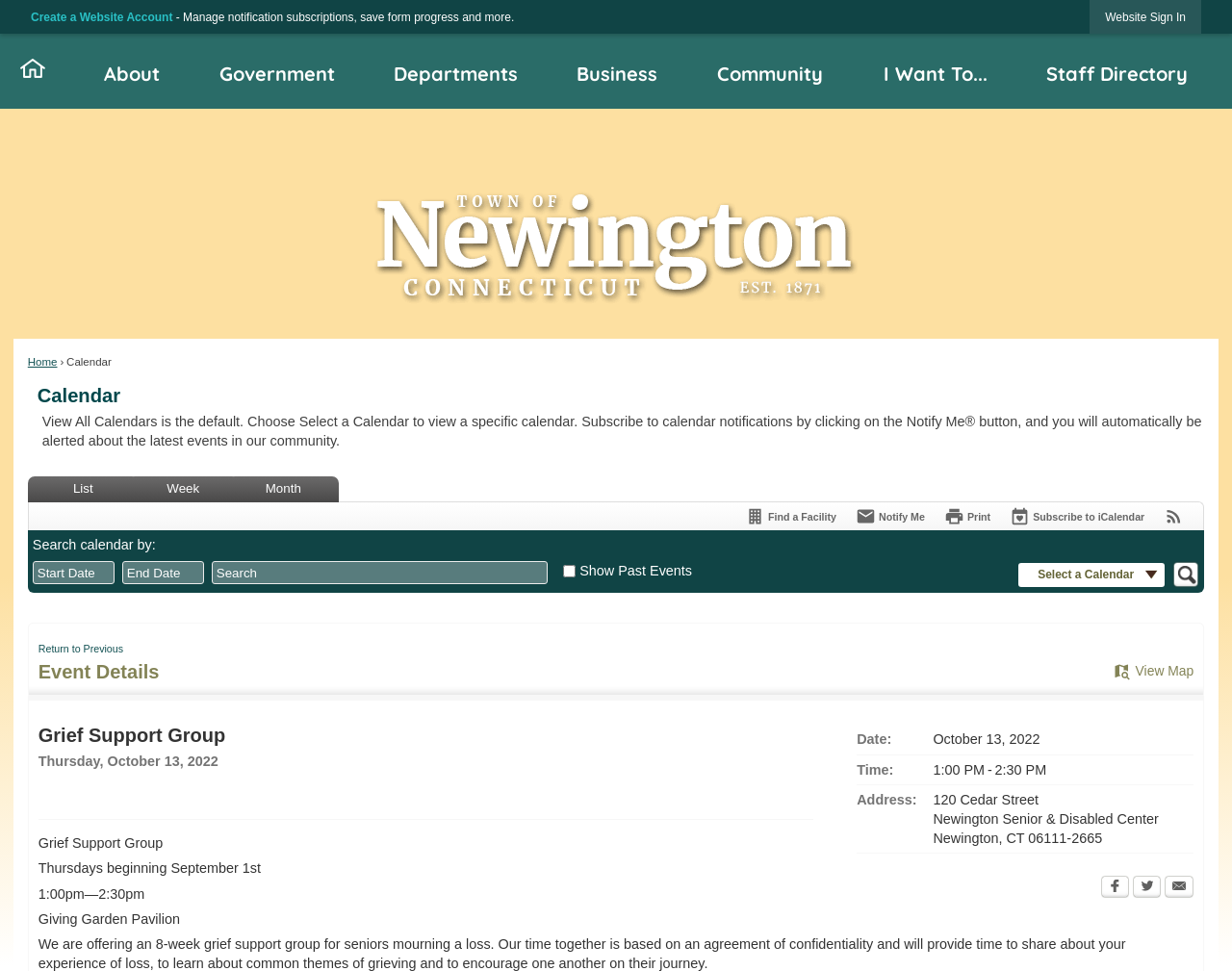Answer the following query with a single word or phrase:
What is the name of the town on this webpage?

Town of Newington, CT